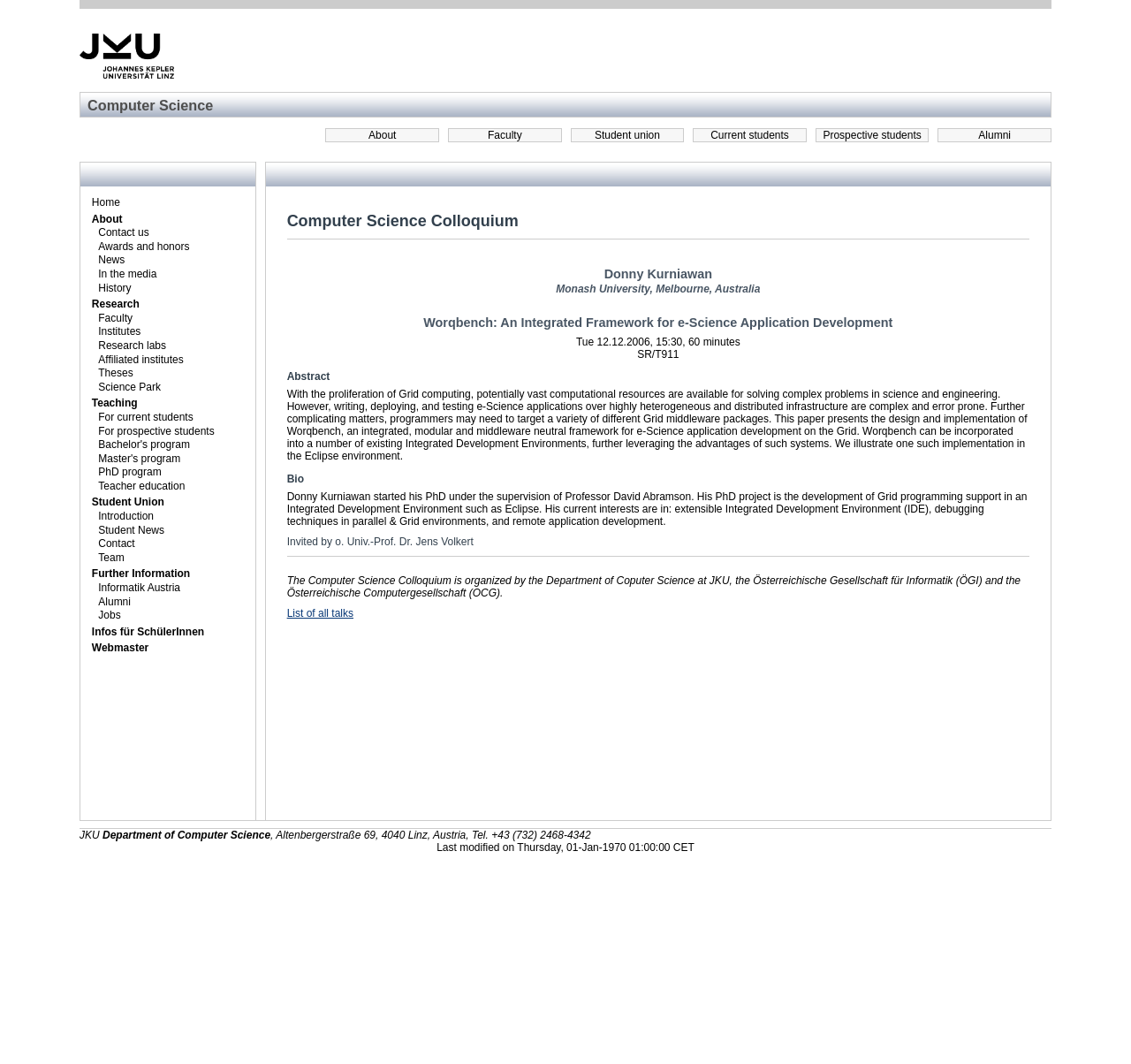Please identify the bounding box coordinates of the clickable region that I should interact with to perform the following instruction: "Check the list of all talks". The coordinates should be expressed as four float numbers between 0 and 1, i.e., [left, top, right, bottom].

[0.254, 0.57, 0.312, 0.582]